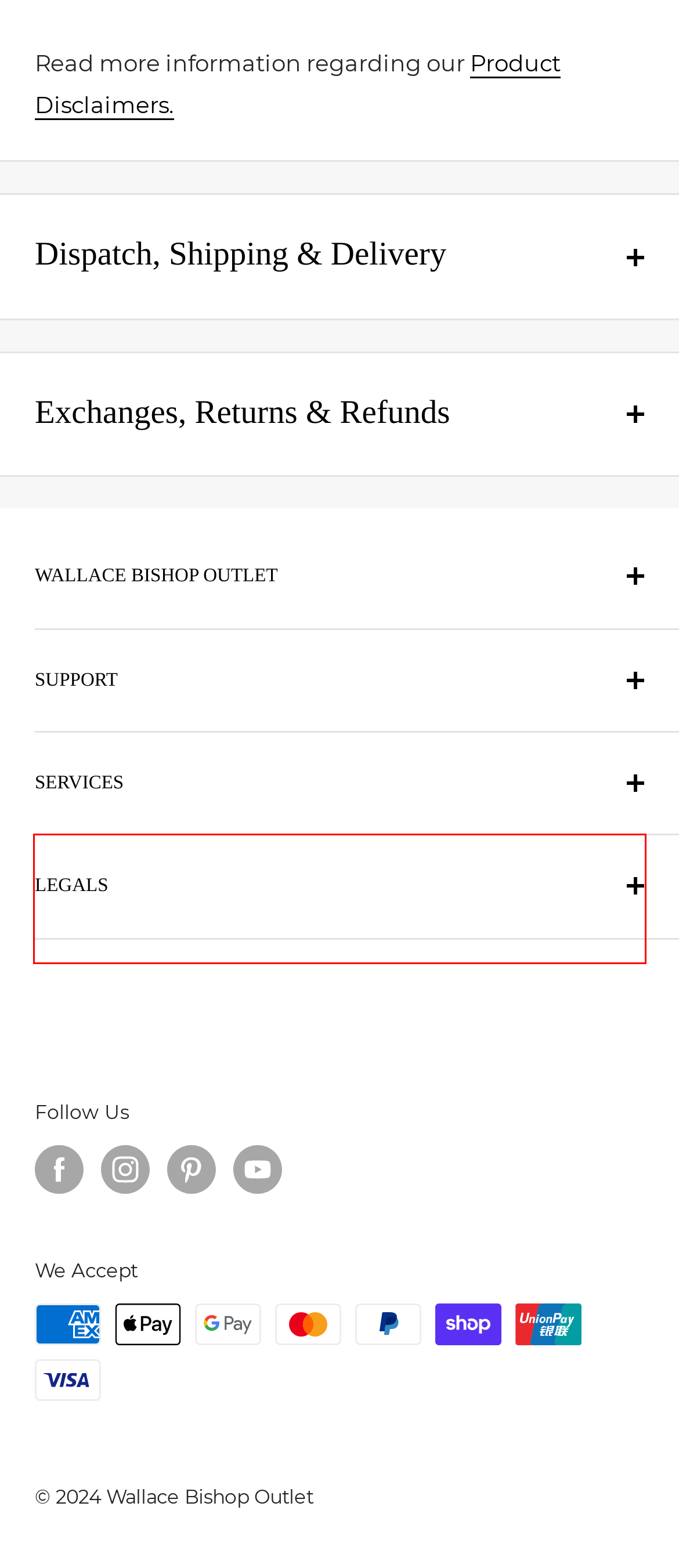Within the screenshot of a webpage, identify the red bounding box and perform OCR to capture the text content it contains.

You can return your item/s to the below address but please note, return costs will not be reimbursed for change of mind returns.